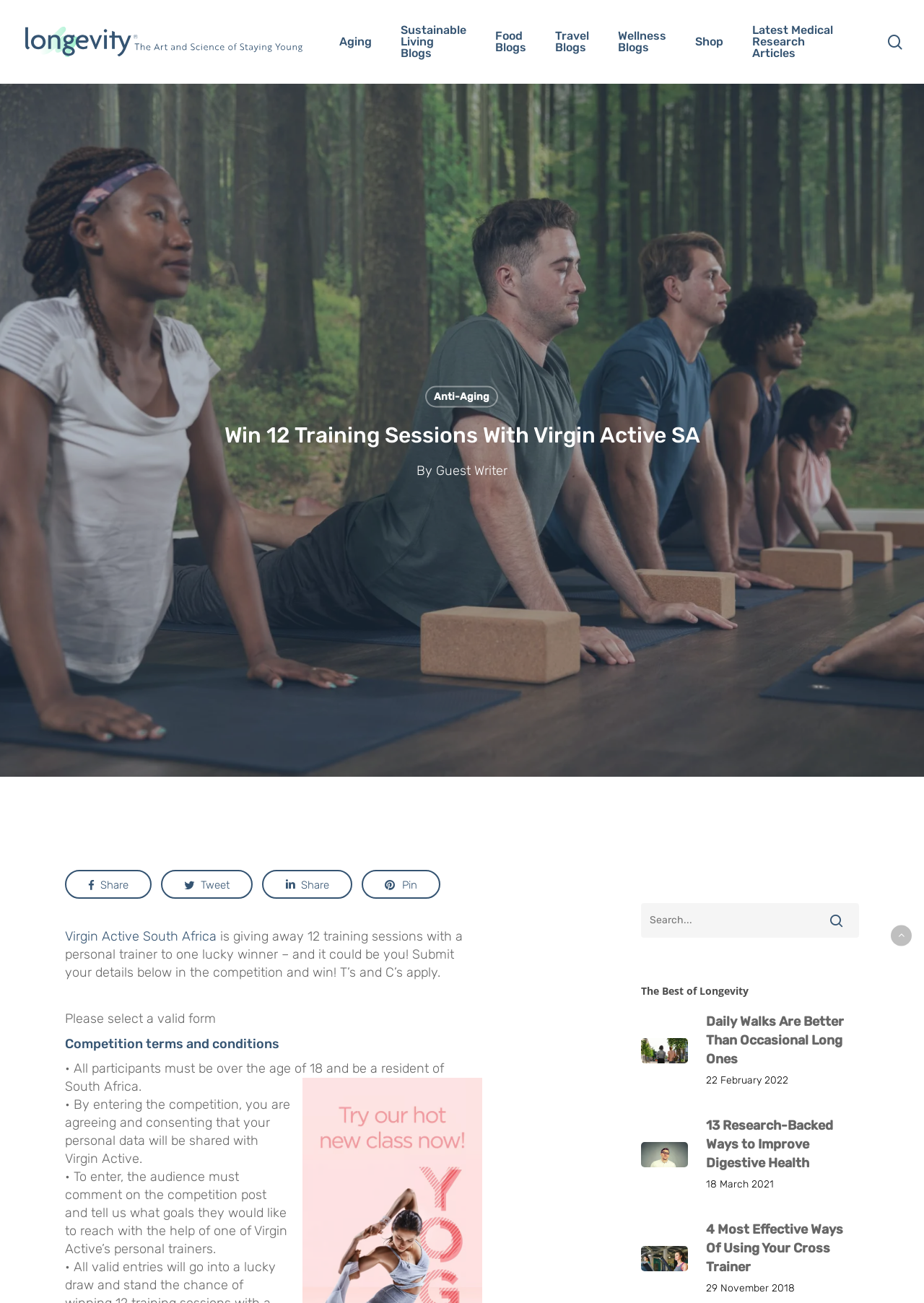Can you find and provide the title of the webpage?

Win 12 Training Sessions With Virgin Active SA